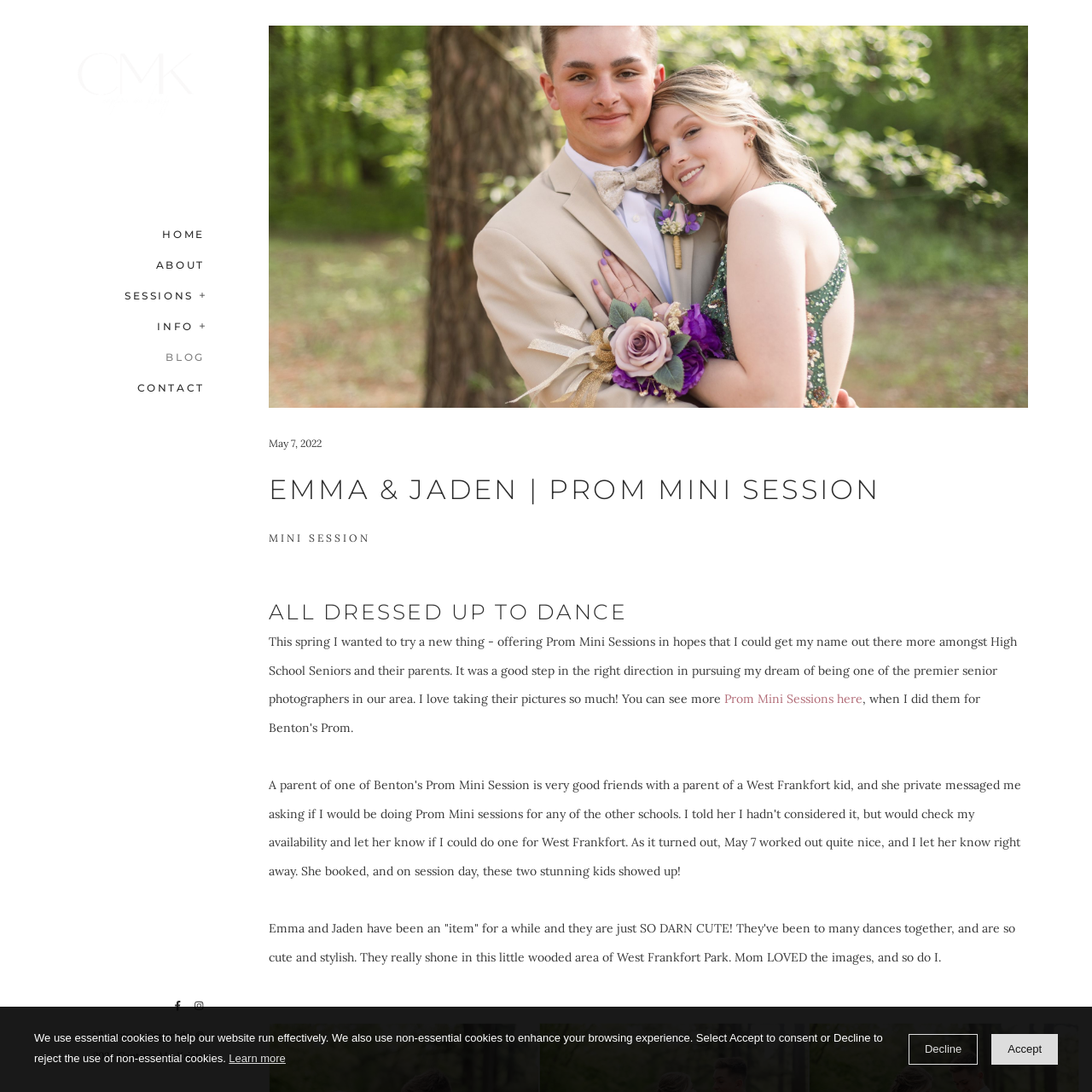Examine the content inside the red bounding box and offer a comprehensive answer to the following question using the details from the image: Where are Emma and Jaden posing?

The surrounding context mentions Emma and Jaden, two individuals thought to be styled and coordinated for prom, showcasing their joy and connection while posing in a wooded area.